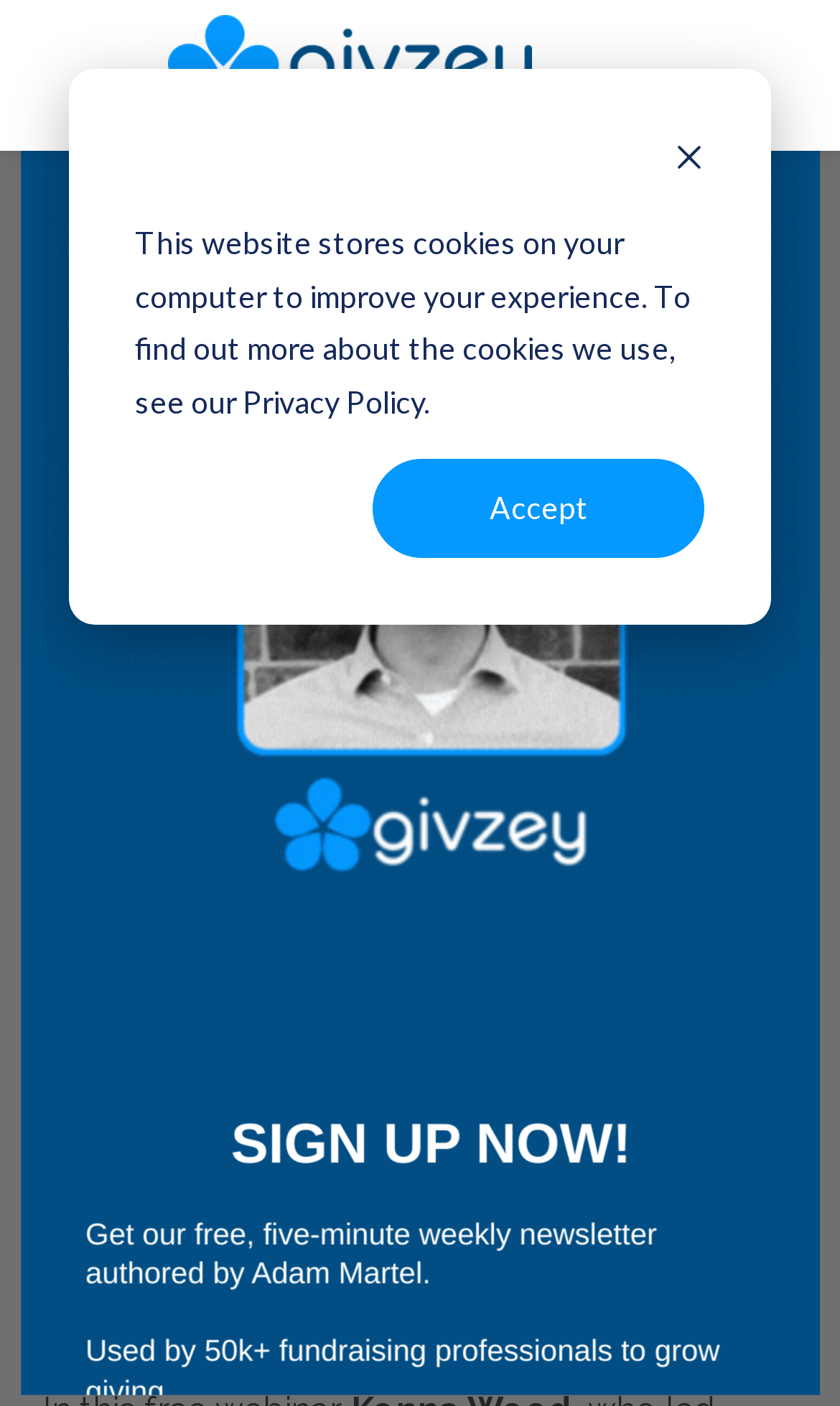Answer the question below with a single word or a brief phrase: 
What is Givzey?

A consultancy